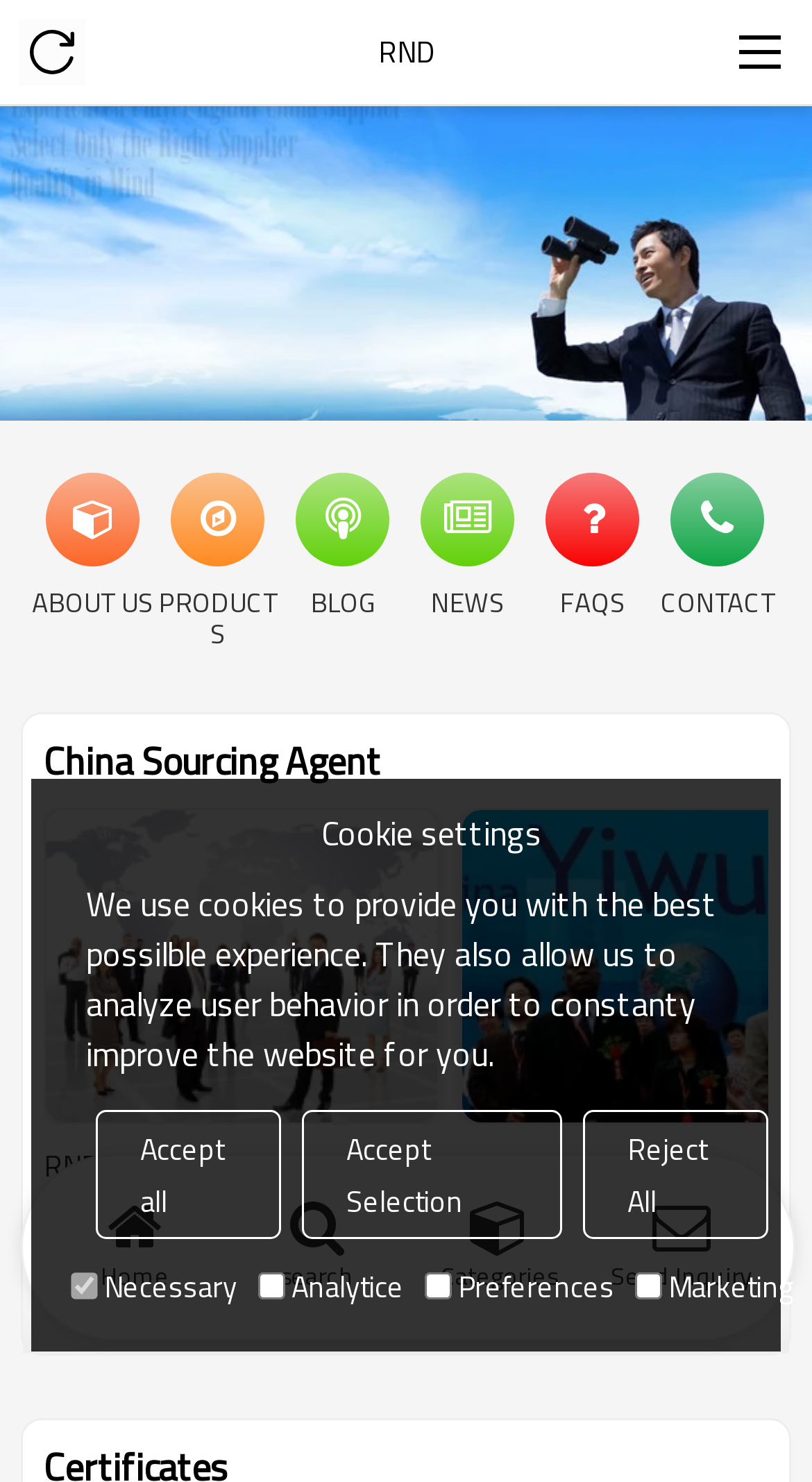Calculate the bounding box coordinates of the UI element given the description: "News".

[0.5, 0.319, 0.654, 0.418]